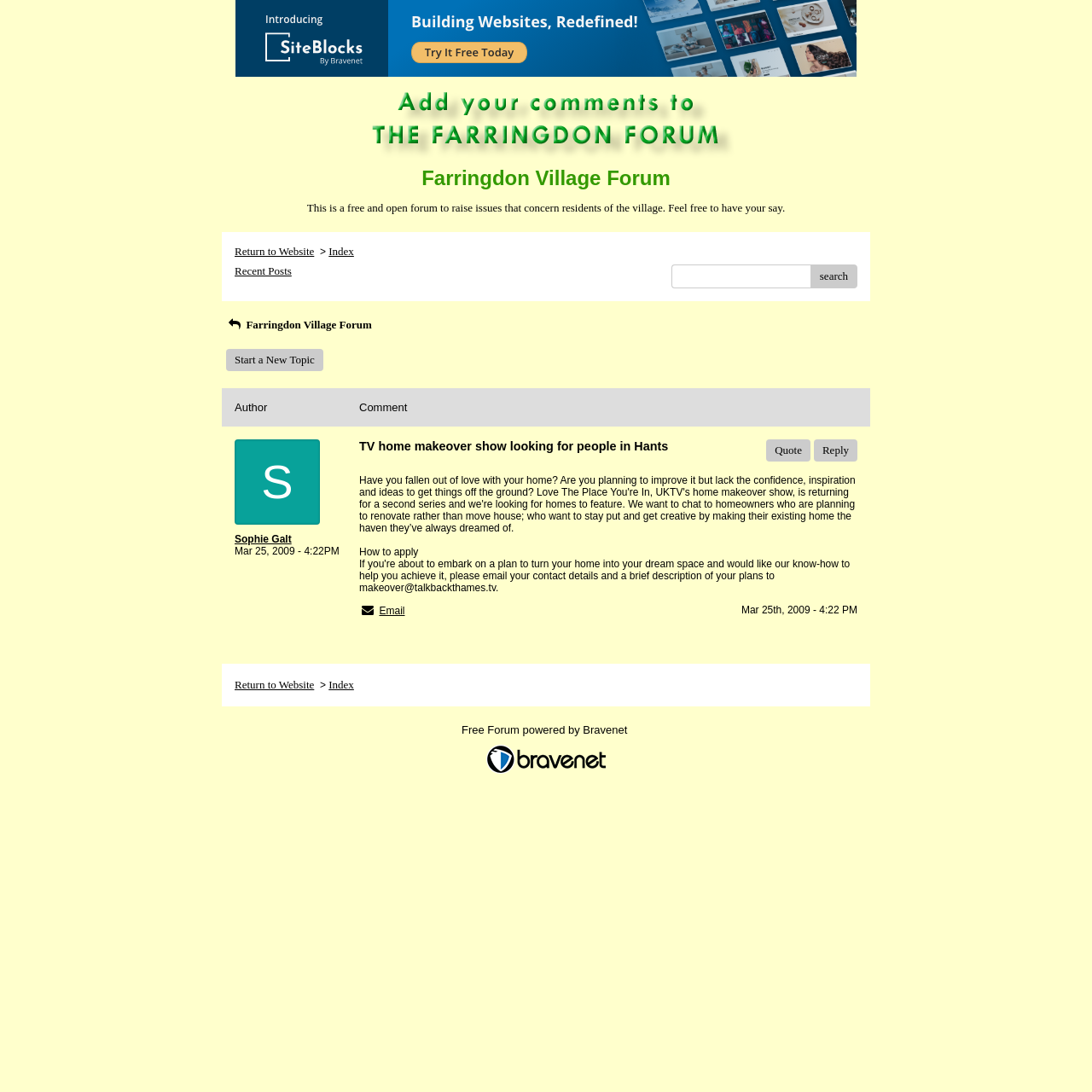Answer the question below in one word or phrase:
How many buttons are there on the webpage?

4